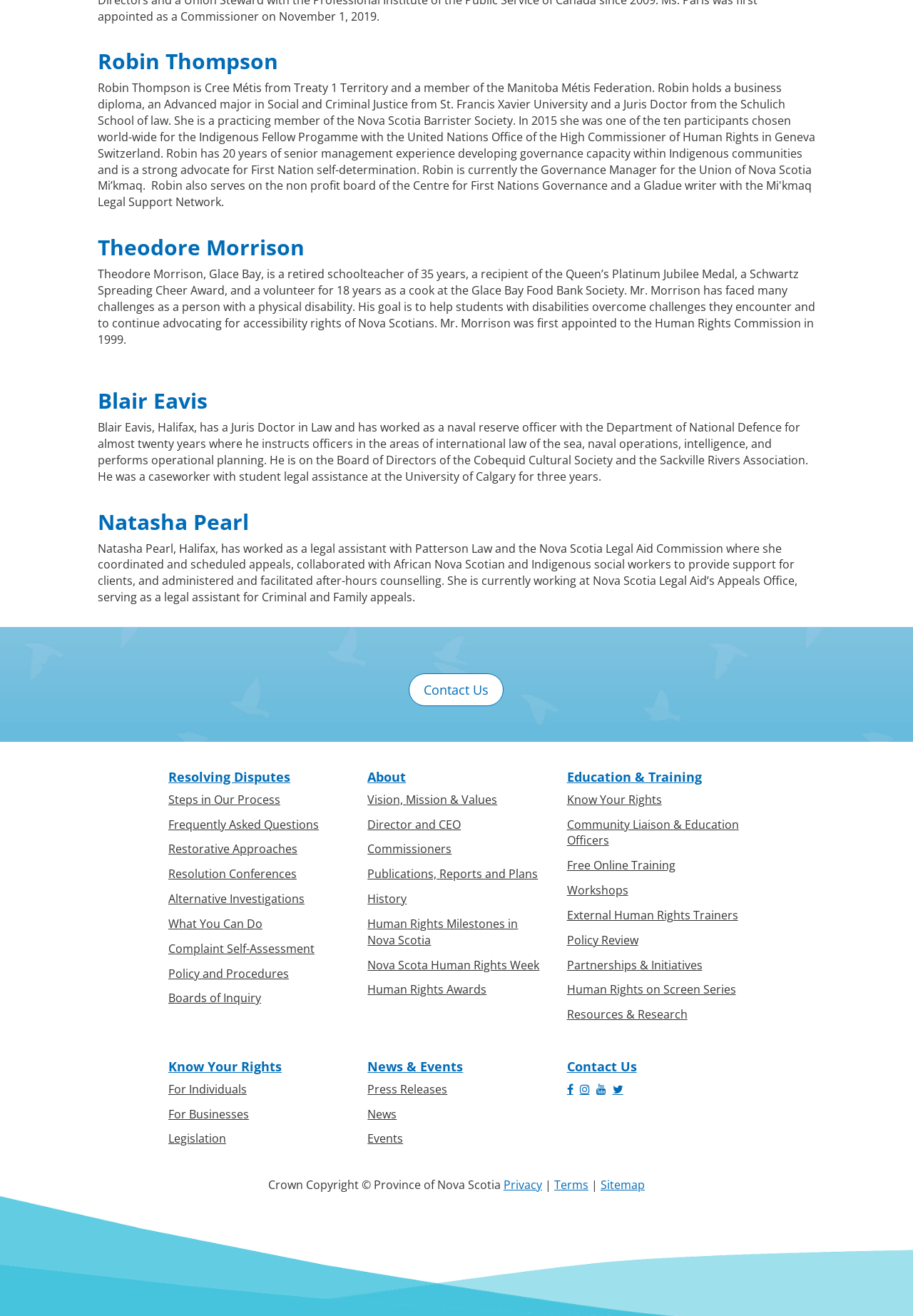Indicate the bounding box coordinates of the clickable region to achieve the following instruction: "Visit the writer's profile."

None